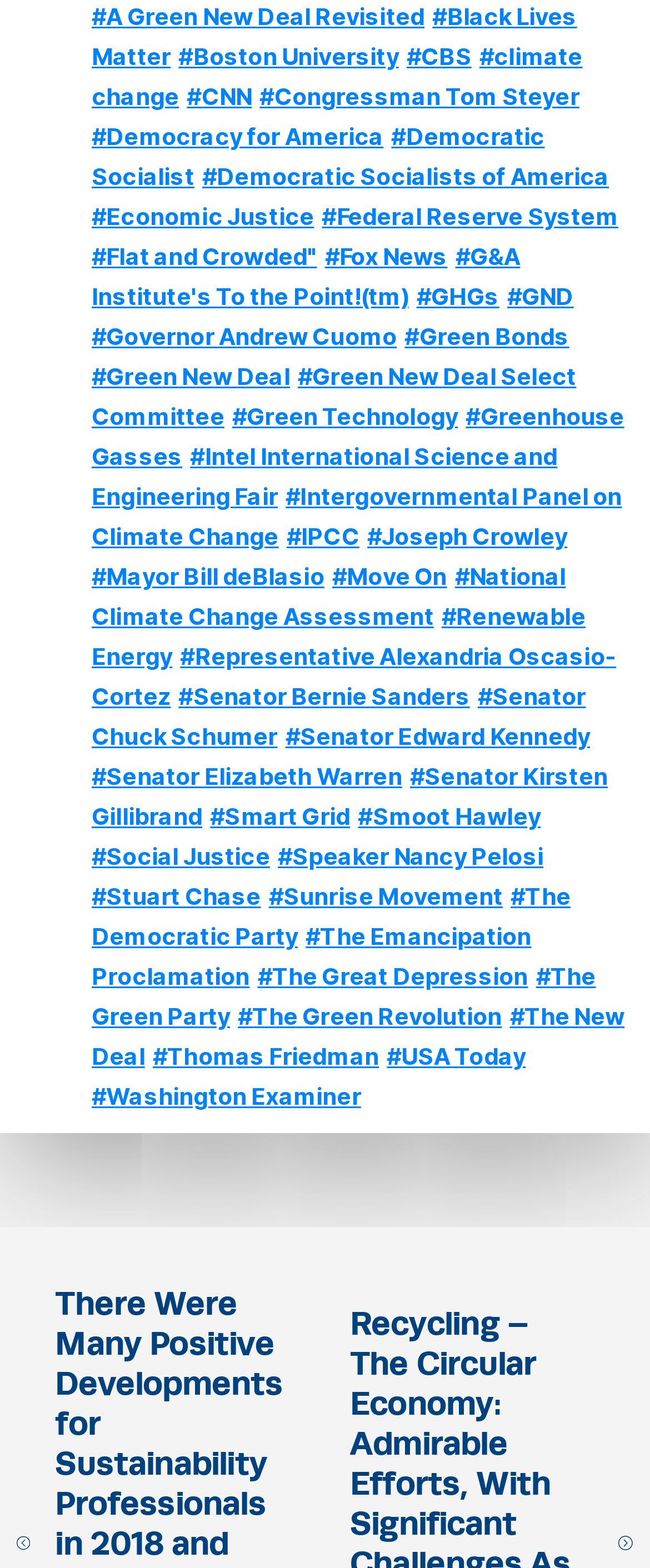How many links are related to politicians?
Answer the question with just one word or phrase using the image.

7